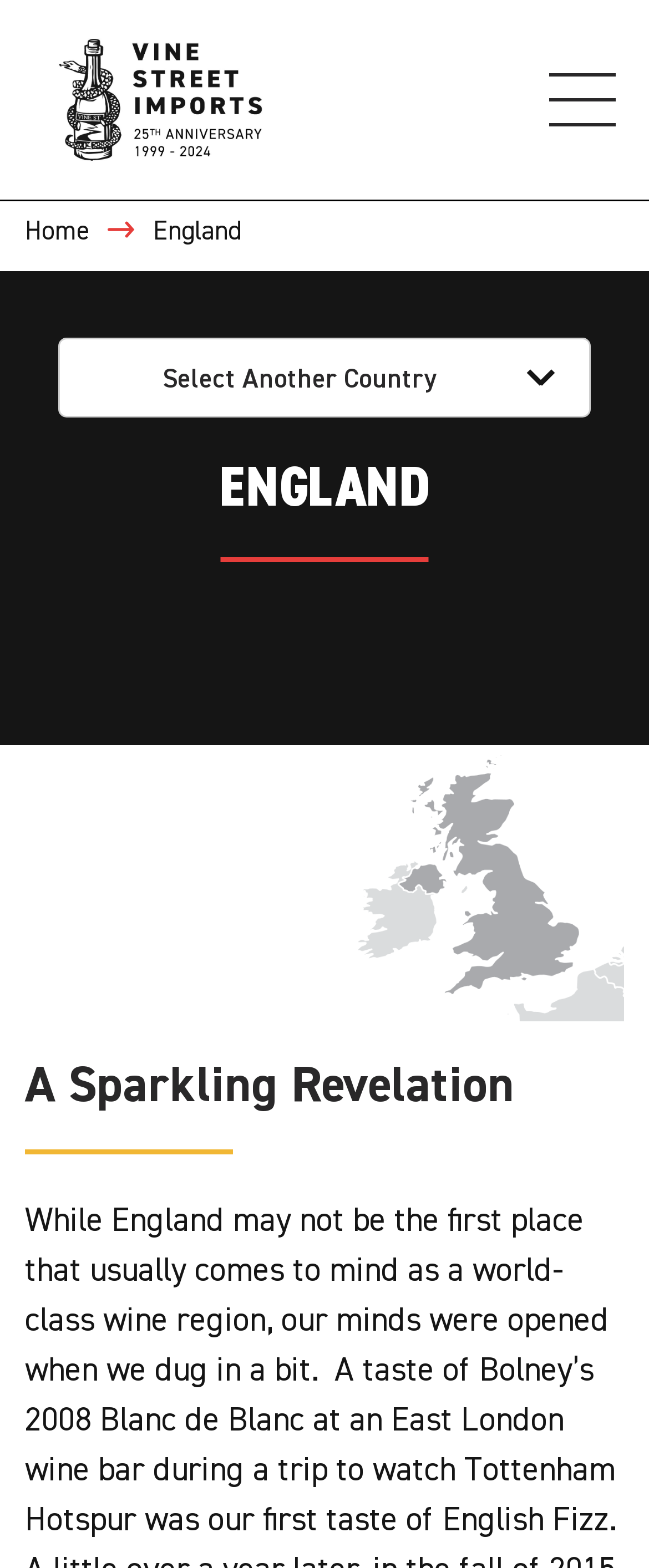Use a single word or phrase to answer this question: 
What is the purpose of the link at the top-left corner?

To go home